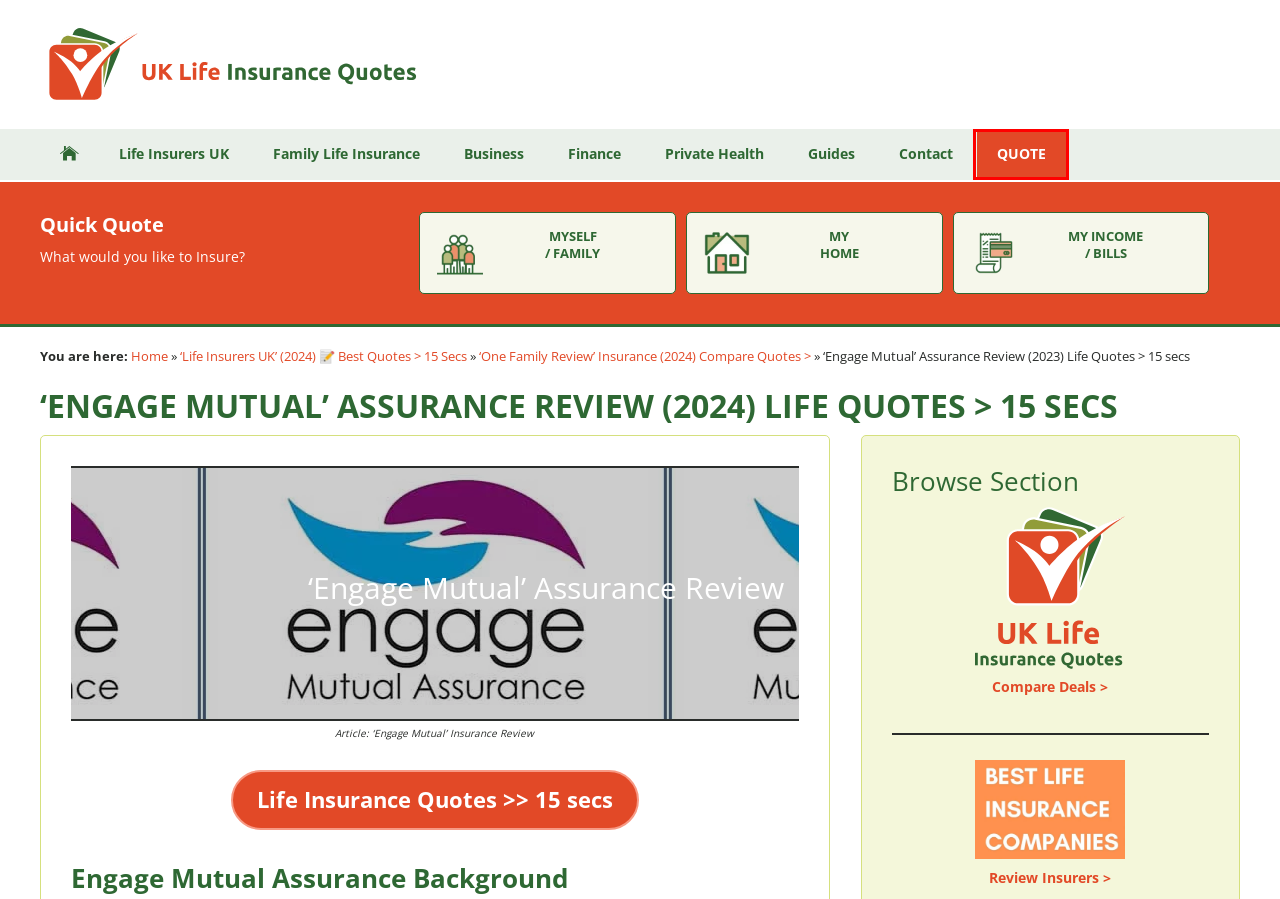Given a screenshot of a webpage with a red bounding box highlighting a UI element, determine which webpage description best matches the new webpage that appears after clicking the highlighted element. Here are the candidates:
A. 'Private Insurance Health' Compare PMI Quote Deals > *(2024)
B. 'One Family Review' (2024) Life Insurance Quote > 15 secs
C. 'Quote for Life Insurance' UK | Best Life Quotes > 15 Secs (2024)
D. 'Best UK Life Insurance Companies' (2024) Quotes > 15 Secs
E. 'Quotes for Life Insurance Online' Best UK Finance Deals > (2024)*
F. 'Life Cover and Critical Illness' (2024) Best UK Quotes > 15 Secs
G. 'Life Insurance for the Family' | UK Life Quotes > 15 Secs (2024)
H. 'Life Insurers UK' (2024) 'Best Life Insurers' Quotes > 15 secs

C